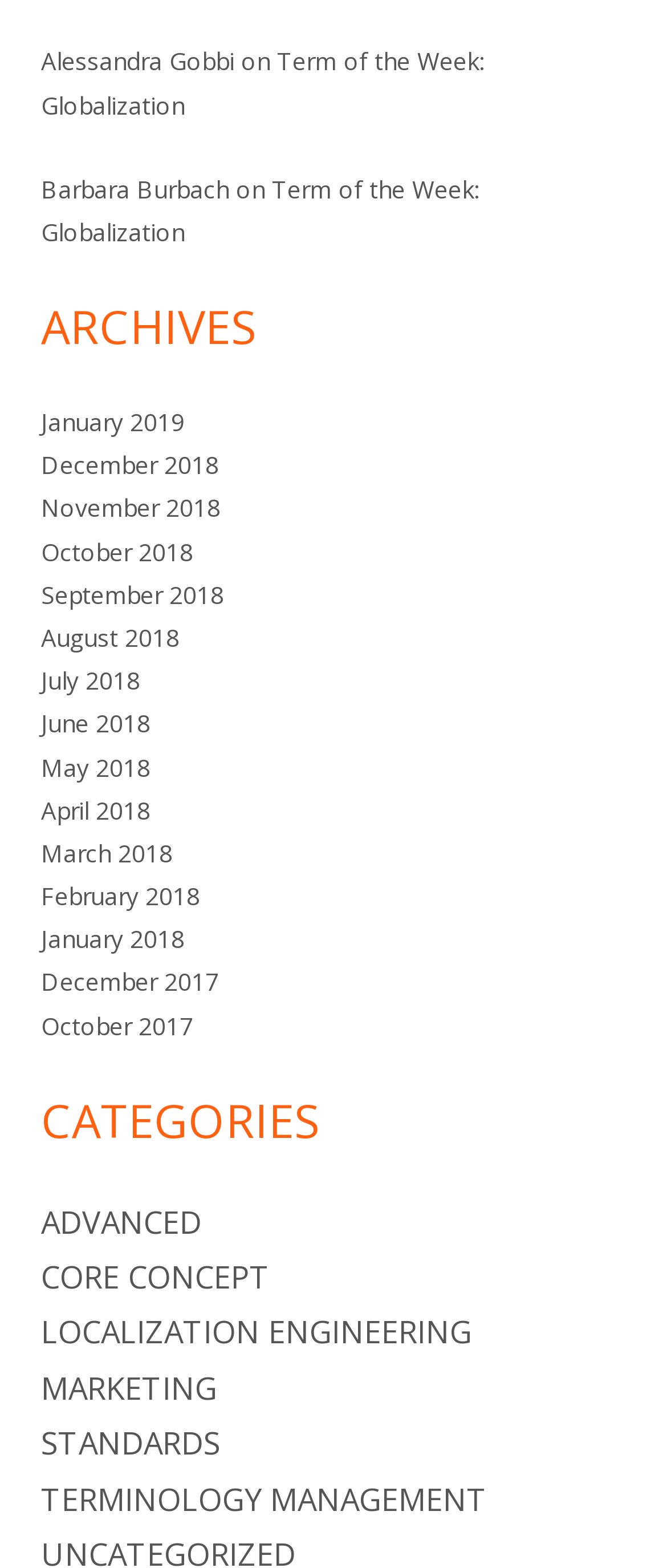Please identify the bounding box coordinates of the element I need to click to follow this instruction: "Check archives for December 2017".

[0.062, 0.616, 0.328, 0.637]